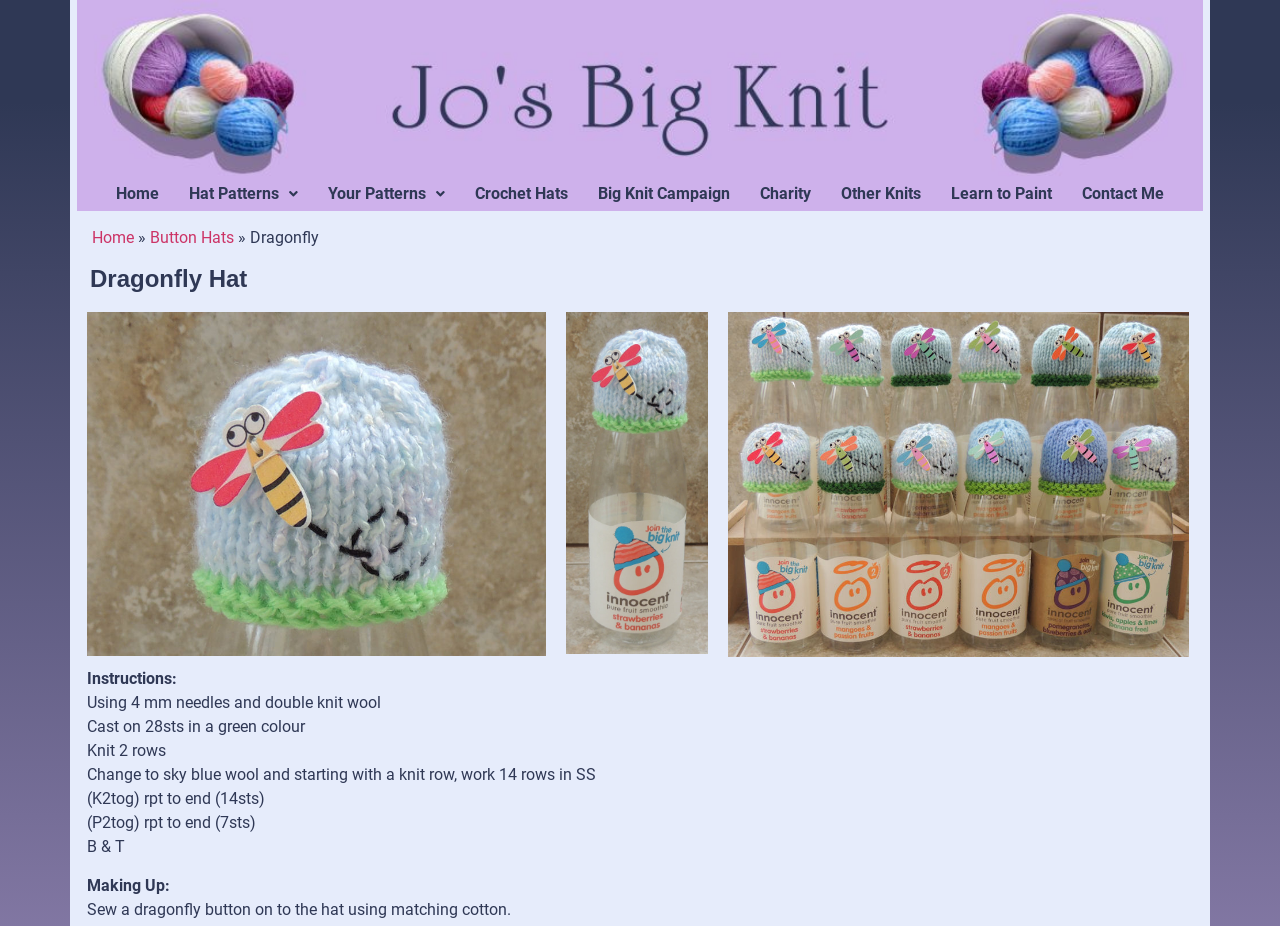What is the size of the needles required for the knitting pattern?
Based on the image content, provide your answer in one word or a short phrase.

4mm